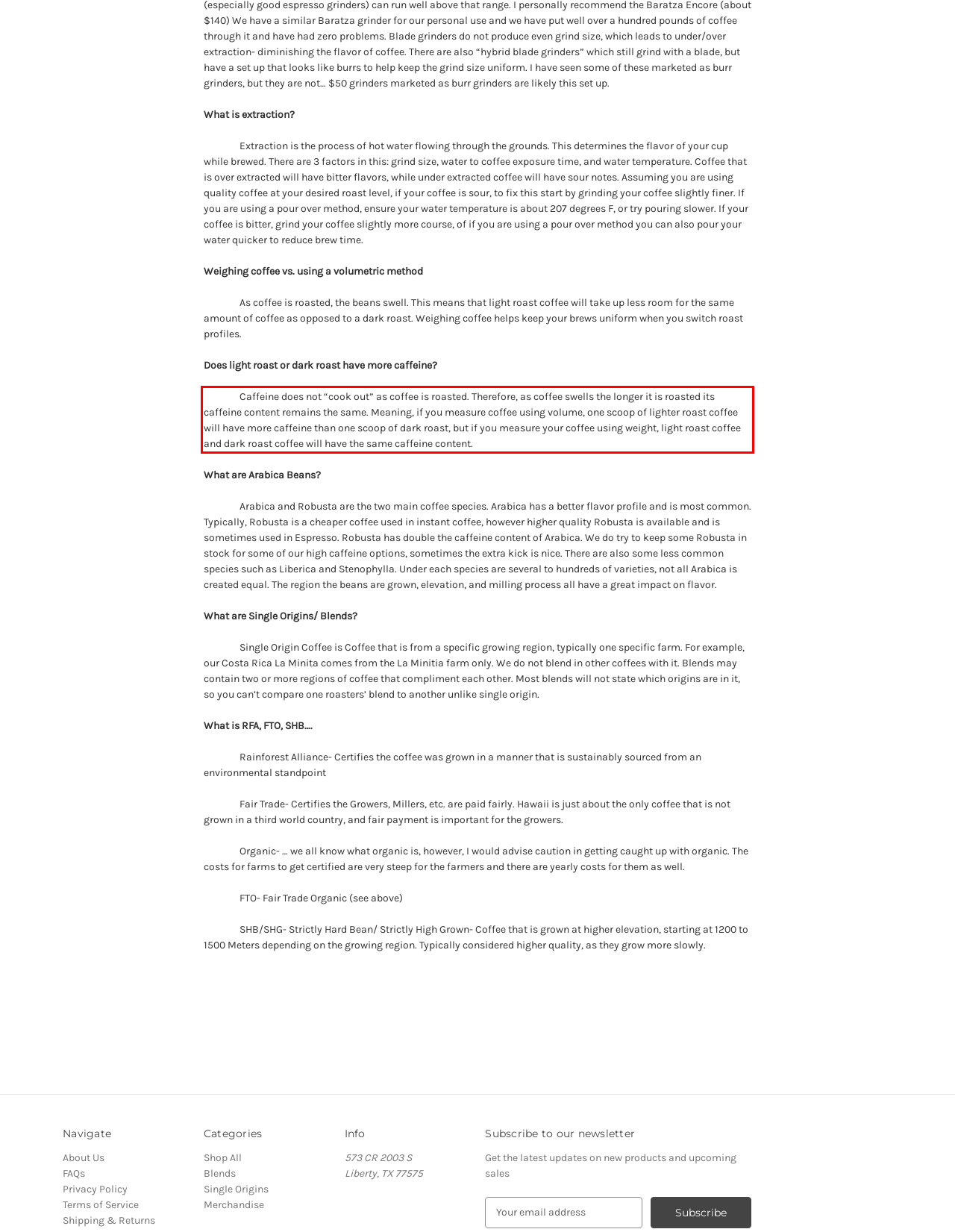Observe the screenshot of the webpage, locate the red bounding box, and extract the text content within it.

Caffeine does not “cook out” as coffee is roasted. Therefore, as coffee swells the longer it is roasted its caffeine content remains the same. Meaning, if you measure coffee using volume, one scoop of lighter roast coffee will have more caffeine than one scoop of dark roast, but if you measure your coffee using weight, light roast coffee and dark roast coffee will have the same caffeine content.